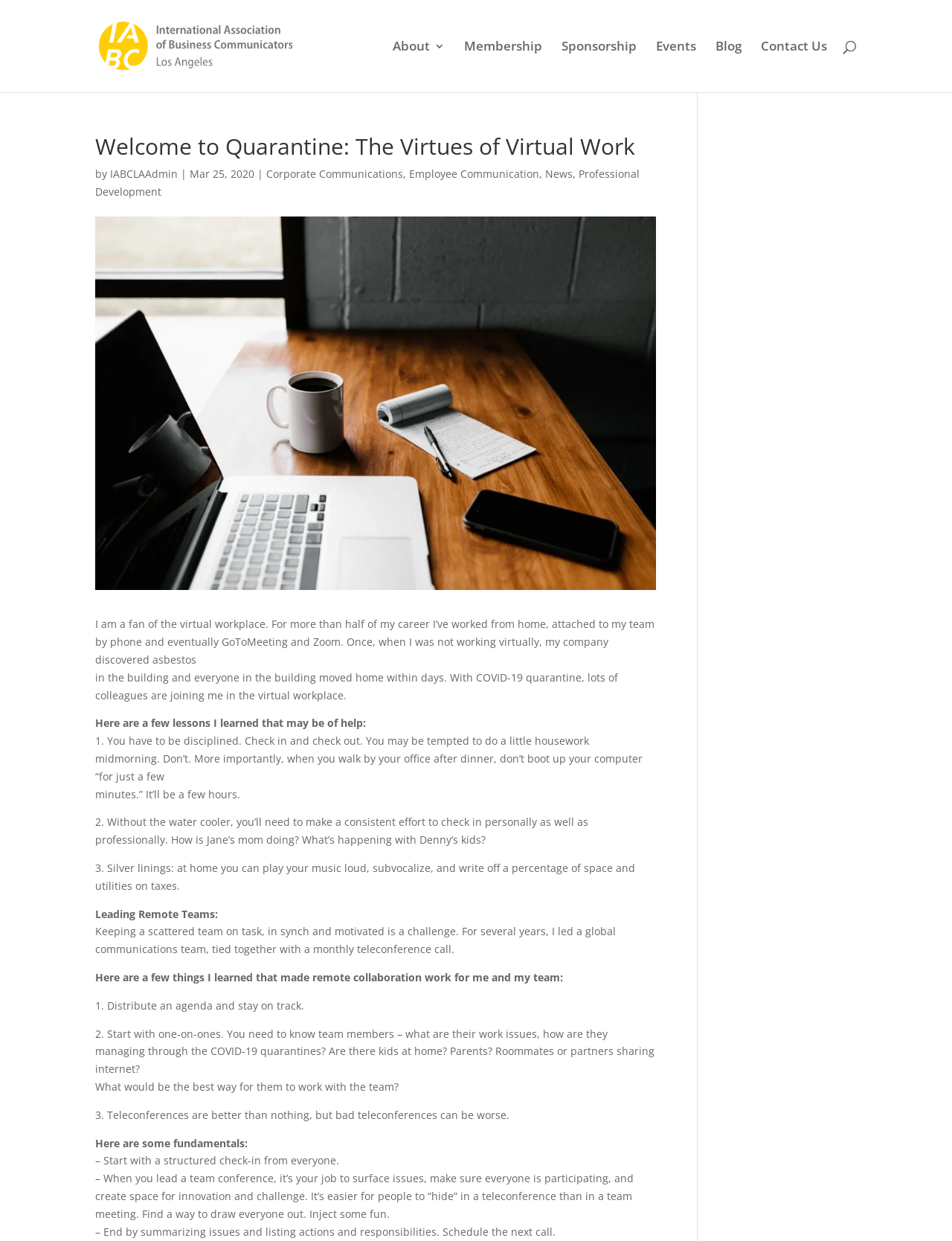Please determine the bounding box coordinates of the element's region to click in order to carry out the following instruction: "Visit IABC Los Angeles website". The coordinates should be four float numbers between 0 and 1, i.e., [left, top, right, bottom].

[0.103, 0.03, 0.33, 0.042]